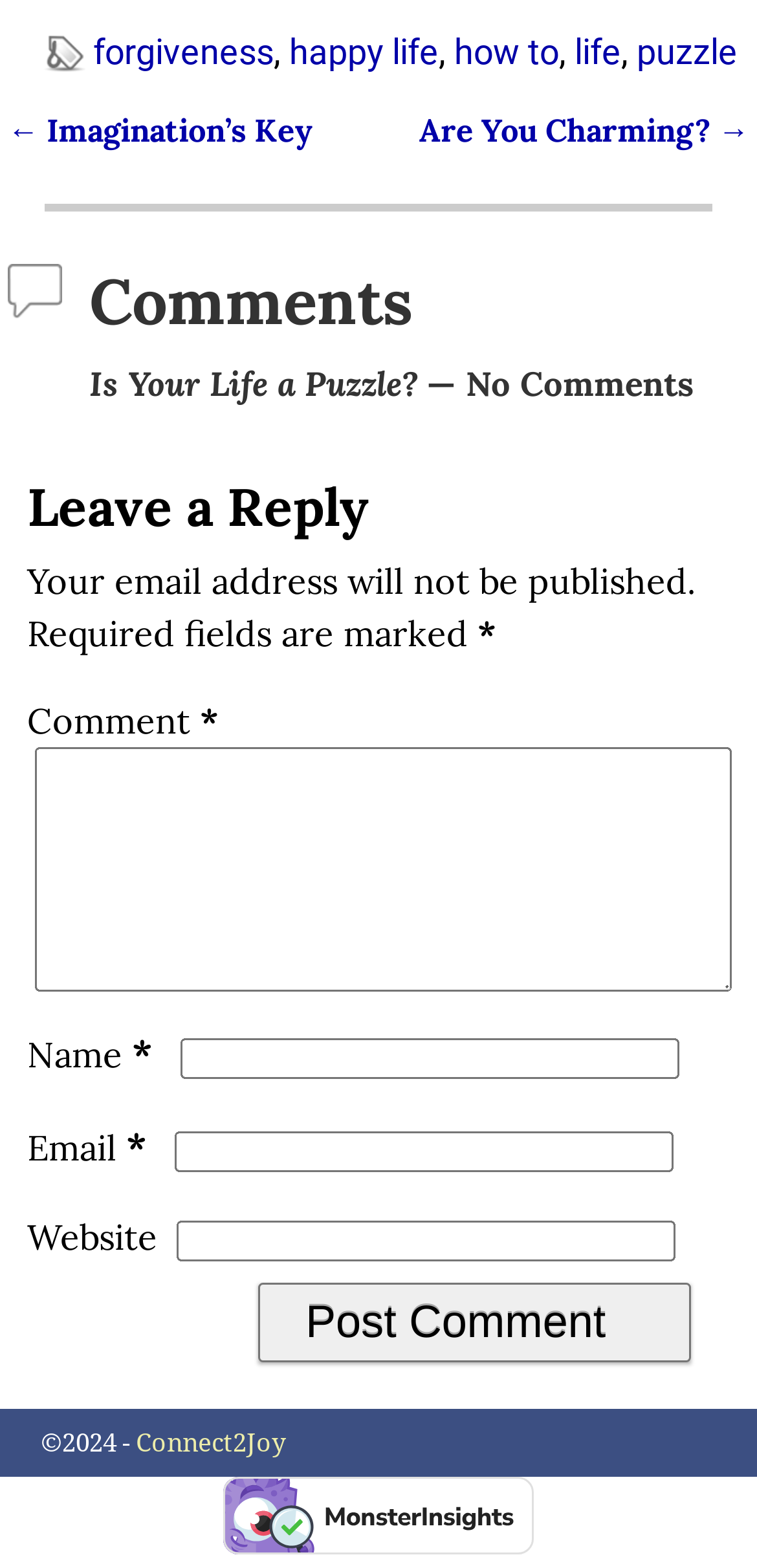Extract the bounding box coordinates for the UI element described as: "sugar-daddies-canada local".

None